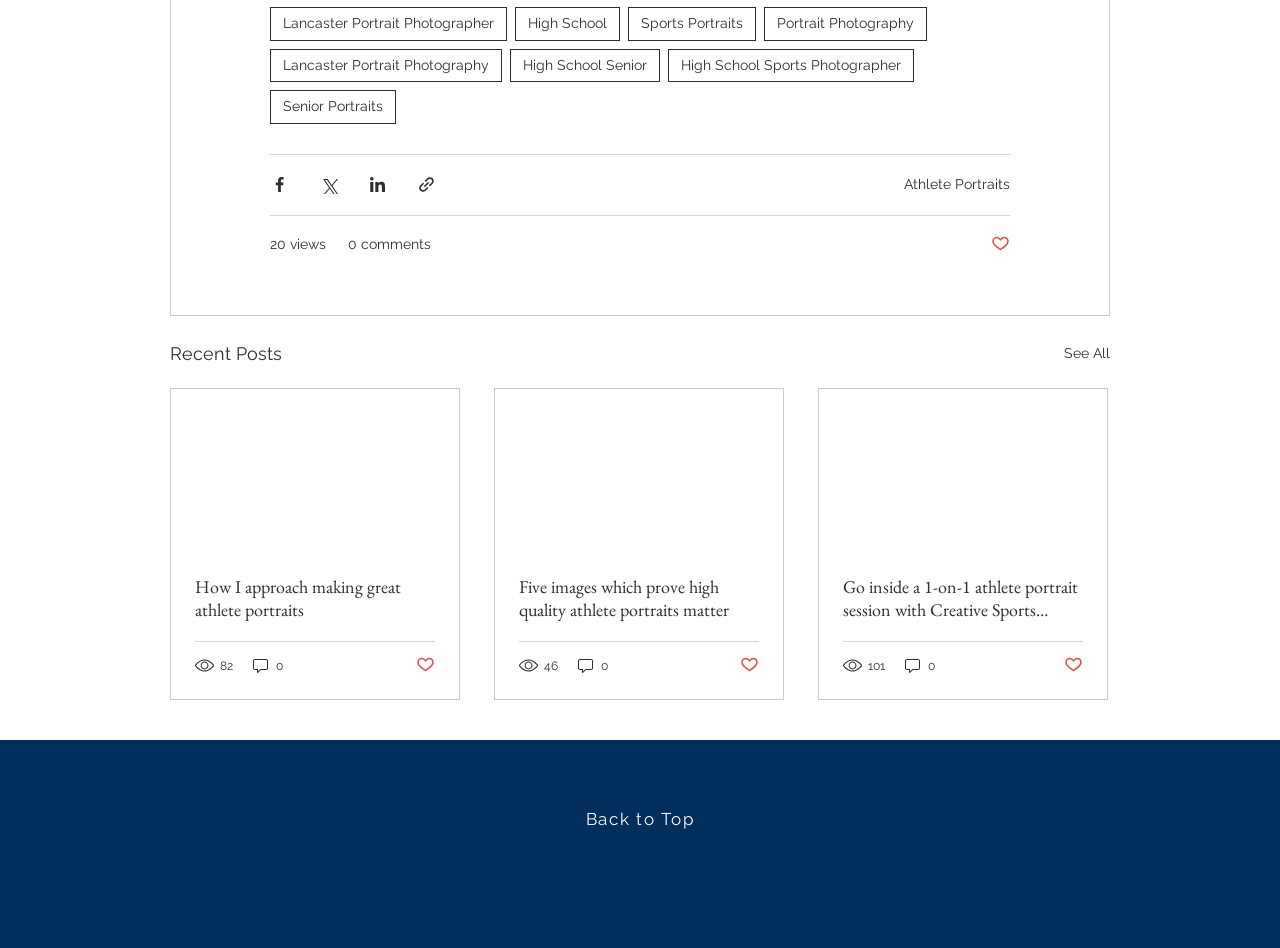Respond with a single word or phrase:
What is the purpose of the buttons with Facebook, Twitter, and LinkedIn icons?

Share via social media